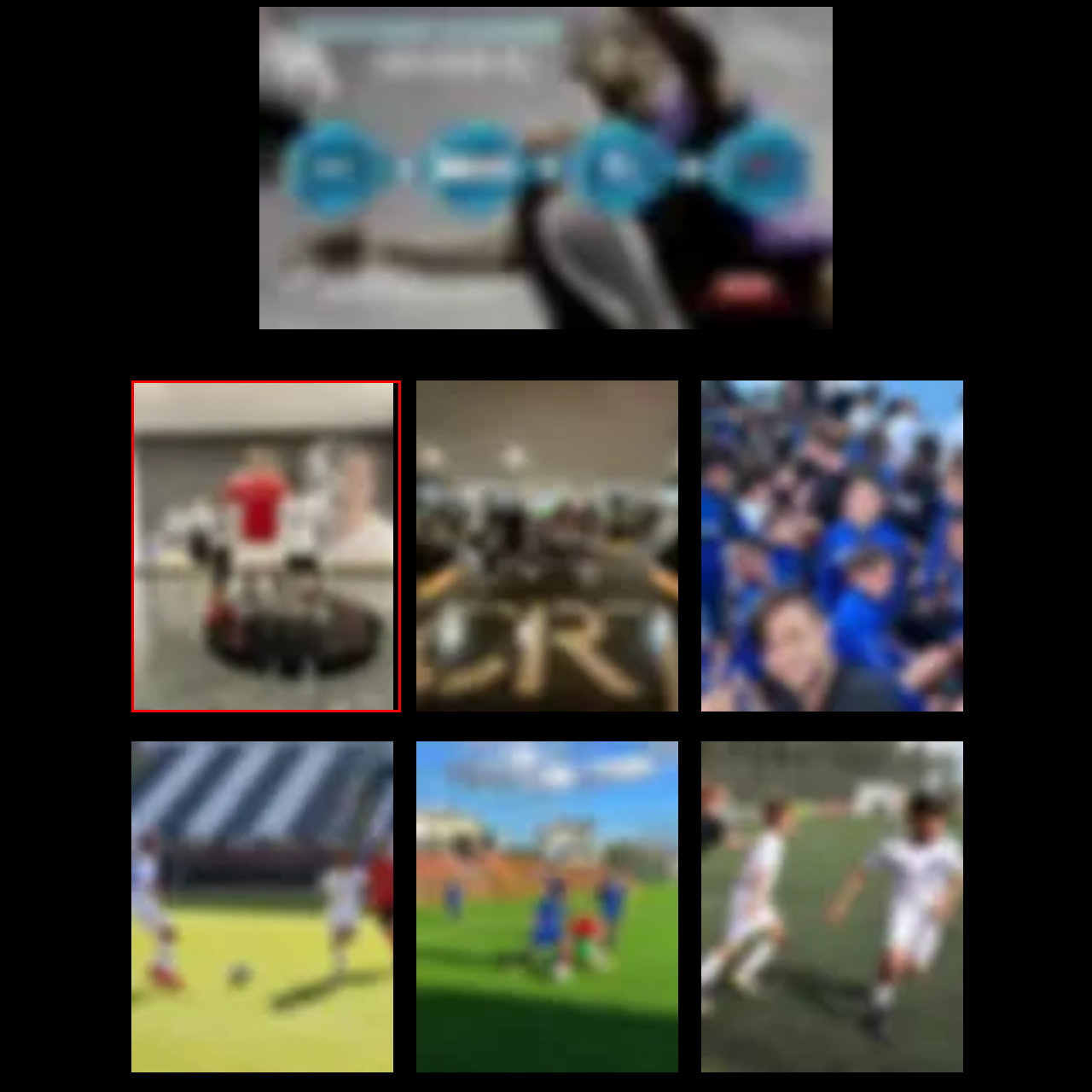What is the shape of the base of the pedestal?
Look closely at the image inside the red bounding box and answer the question with as much detail as possible.

The placement of the figurine on a circular base offers a sense of focus, drawing attention to its details amidst a muted backdrop.